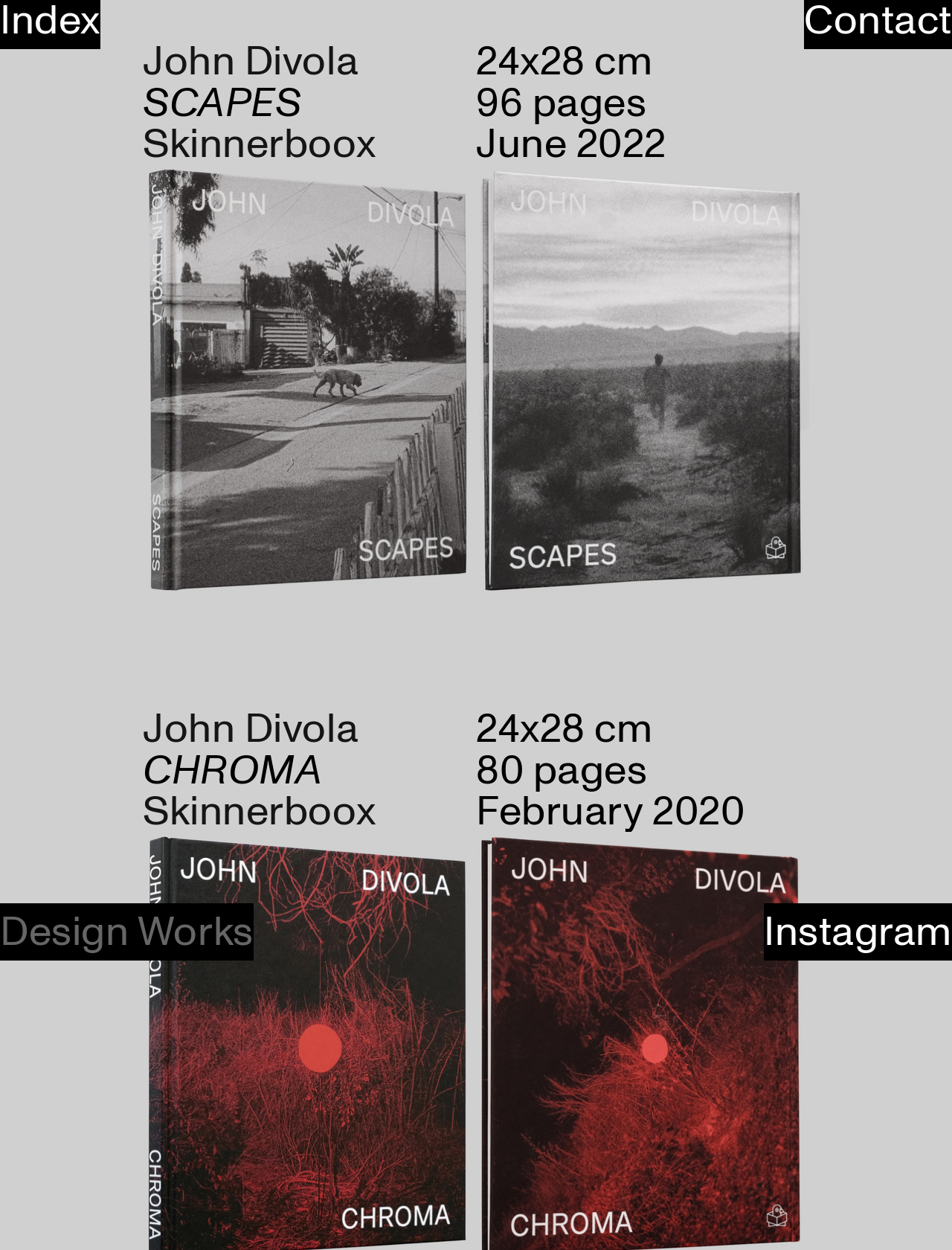When was the book SCAPES published?
Please answer the question with as much detail and depth as you can.

I found the text 'June 2022' next to the title 'SCAPES', which suggests that the book SCAPES was published in June 2022.